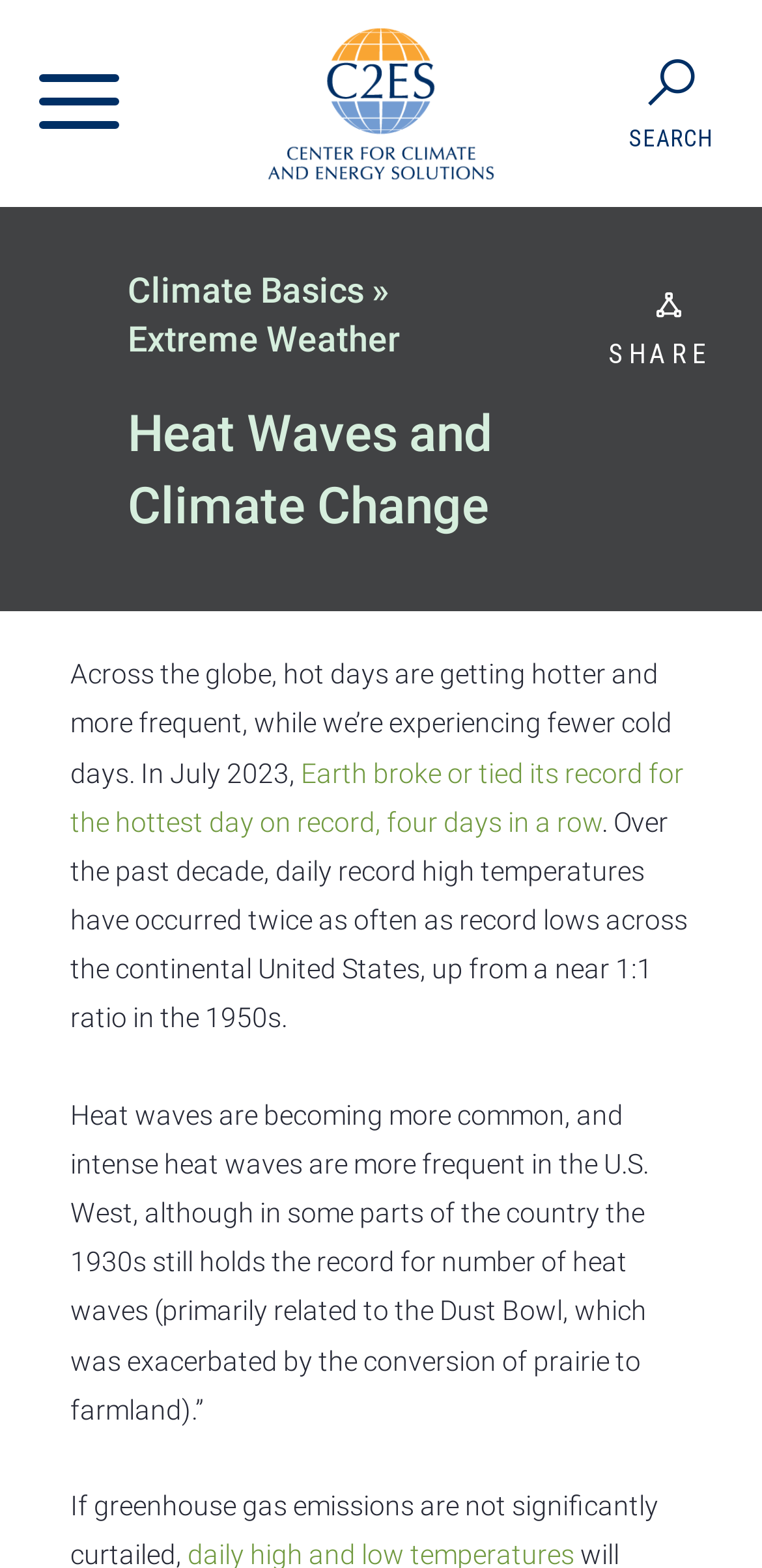Using the provided element description "Search", determine the bounding box coordinates of the UI element.

[0.826, 0.036, 0.938, 0.096]